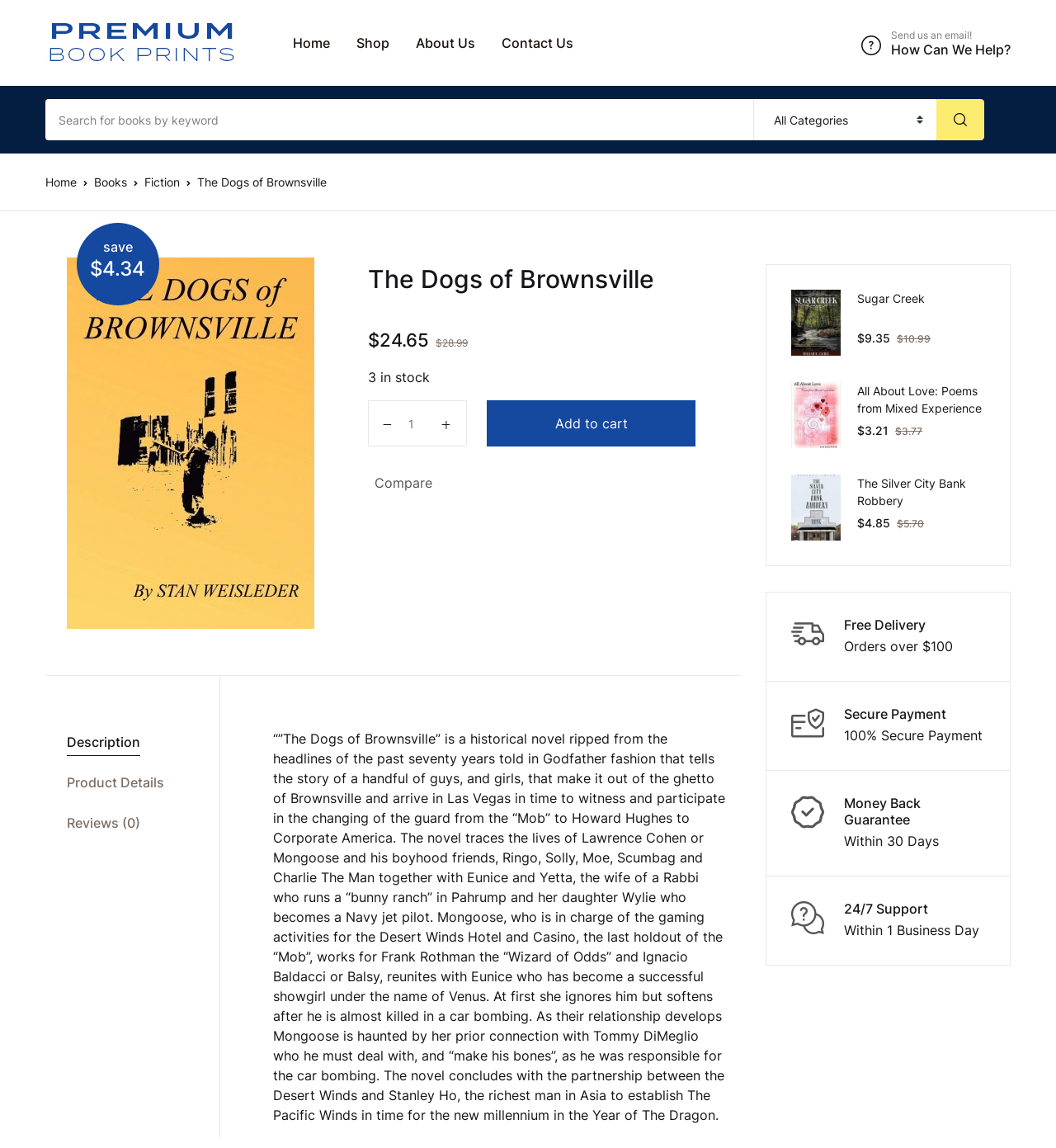Provide an in-depth caption for the contents of the webpage.

The webpage is a product page for a book titled "The Dogs of Brownsville" with a premium book print option. At the top, there are navigation links to "Home", "Shop", "About Us", and "Contact Us". Below these links, there is a search bar with a combobox and a button. 

On the left side, there is a vertical menu with links to "Home", "Books", "Fiction", and "The Dogs of Brownsville". 

The main content area is divided into two sections. The top section displays the book's title, price, and quantity information. There is a "Save" button and a tab panel with three tabs: "Description", "Product Details", and "Reviews (0)". 

The "Description" tab is selected by default and displays a lengthy text describing the book's plot. Below the description, there are three book recommendations with their titles, prices, and links to their respective pages.

On the right side of the main content area, there is a call-to-action button "Add to cart" and a link to "Compare" the product. 

At the bottom of the page, there are four sections highlighting the website's features: "Free Delivery" for orders over $100, "Secure Payment" with 100% secure payment guarantee, "Money Back Guarantee" within 30 days, and "24/7 Support" with responses within one business day.